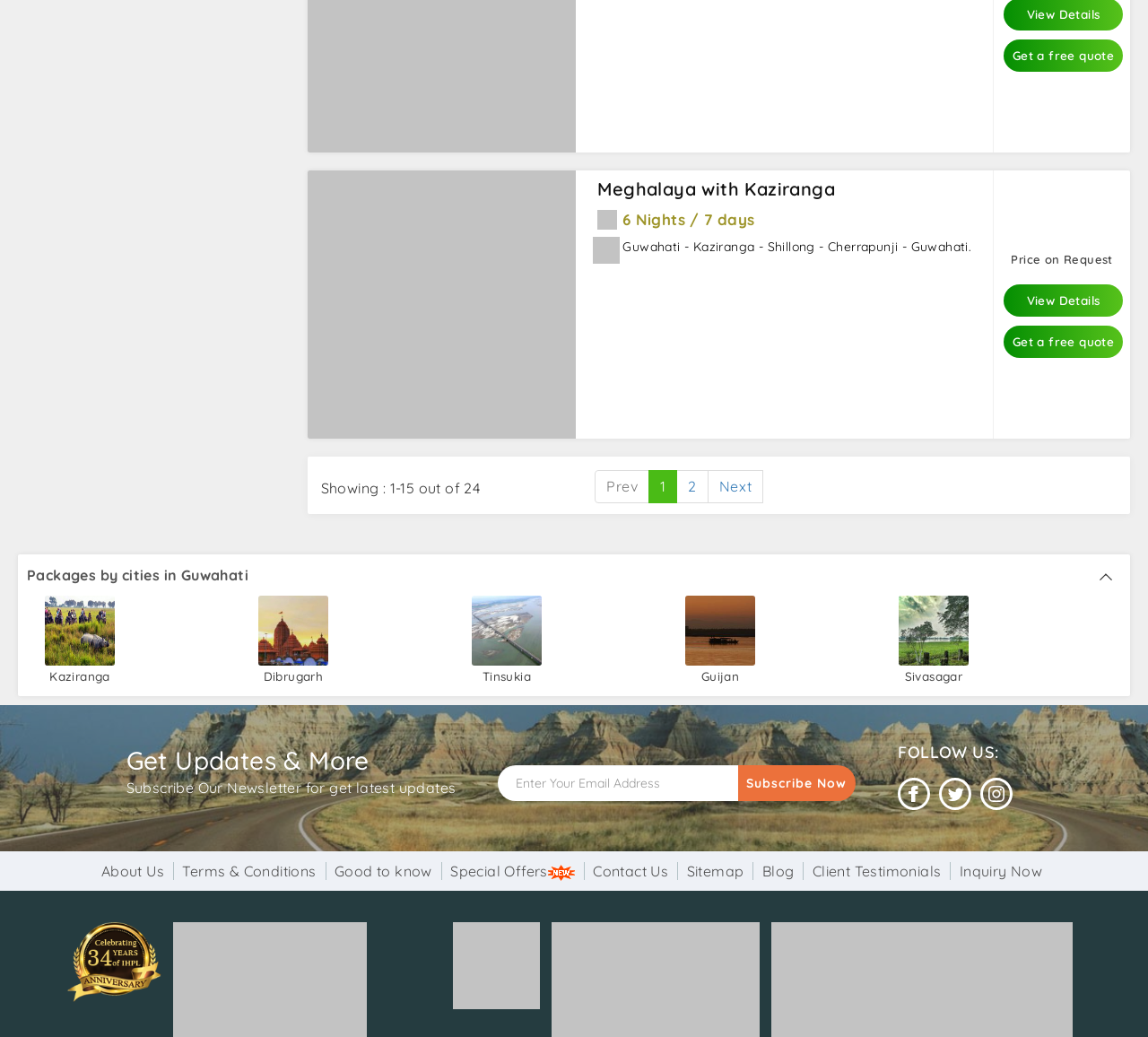Find the bounding box coordinates of the area that needs to be clicked in order to achieve the following instruction: "Subscribe to newsletter". The coordinates should be specified as four float numbers between 0 and 1, i.e., [left, top, right, bottom].

[0.642, 0.652, 0.746, 0.687]